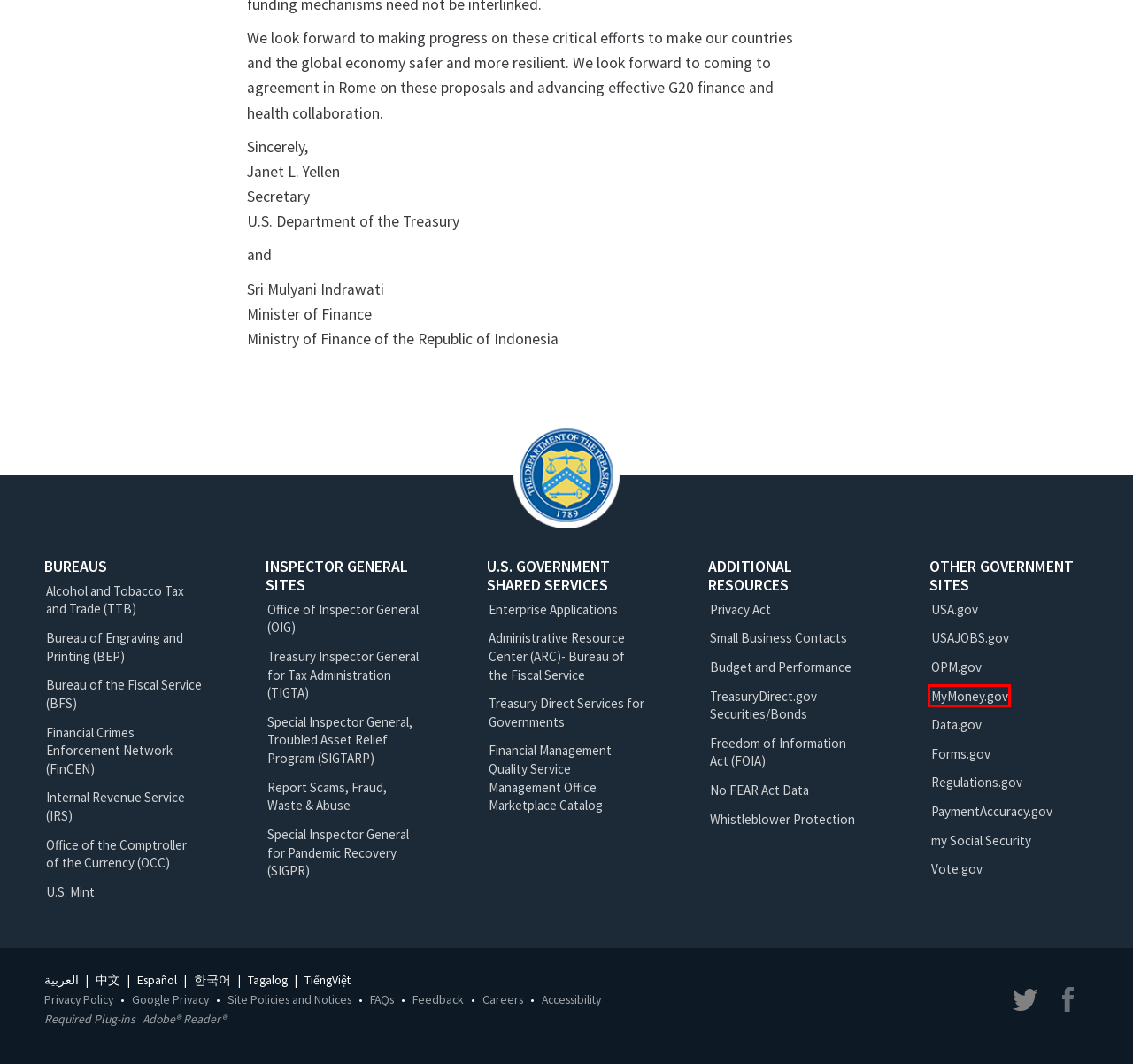You are provided with a screenshot of a webpage that has a red bounding box highlighting a UI element. Choose the most accurate webpage description that matches the new webpage after clicking the highlighted element. Here are your choices:
A. Google Privacy Policy | U.S. Department of the Treasury
B. Home | MyMoney.gov
C. Privacy Policy | U.S. Department of the Treasury
D. Internal Revenue Service | An official website of the United States government
E. Español | U.S. Department of the Treasury
F. USAJOBS - The Federal Government's official employment site
G. 中文Chinese | U.S. Department of the Treasury
H. العربية Arabic | U.S. Department of the Treasury

B